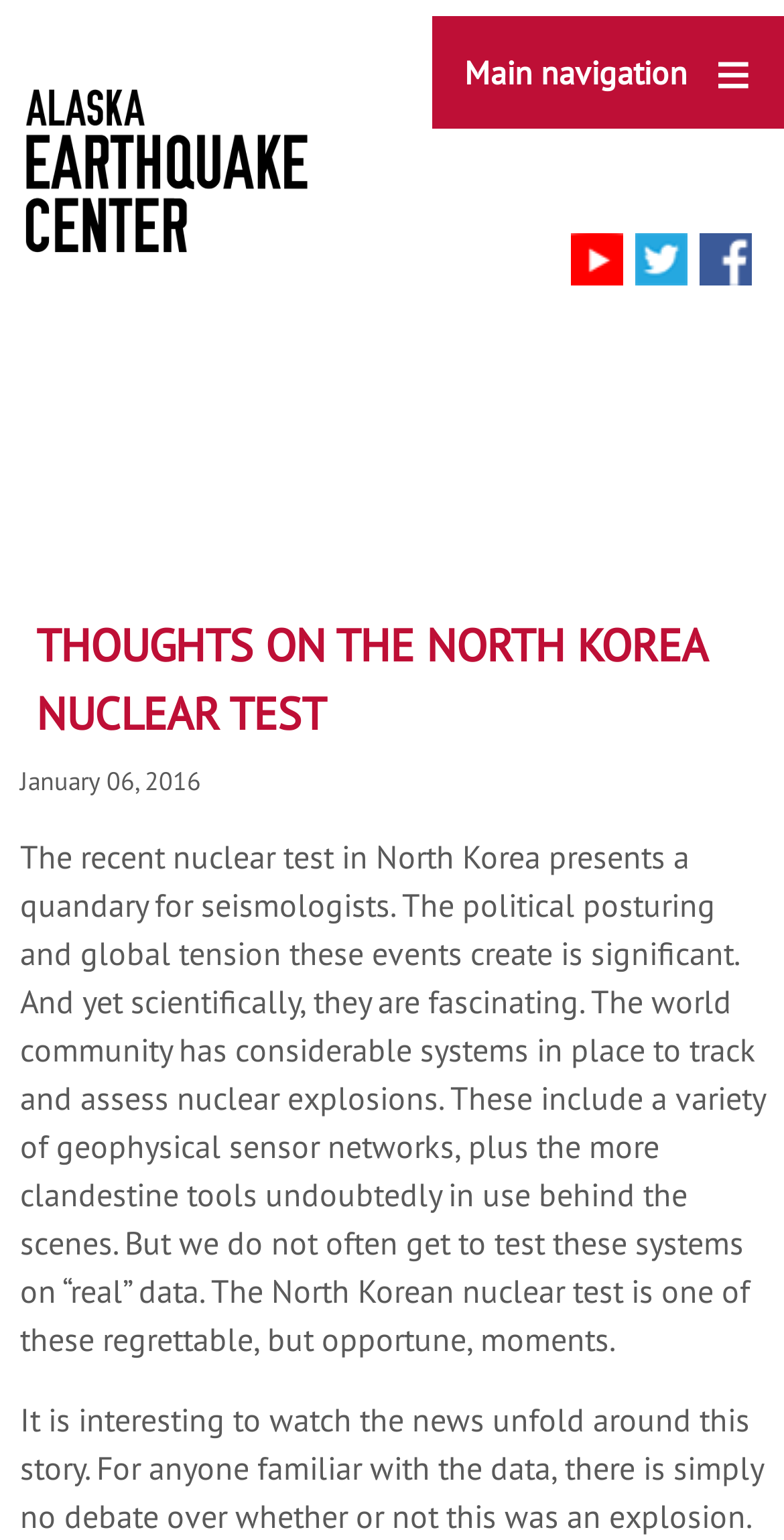Given the element description, predict the bounding box coordinates in the format (top-left x, top-left y, bottom-right x, bottom-right y), using floating point numbers between 0 and 1: parent_node: Main navigation

[0.728, 0.15, 0.795, 0.185]